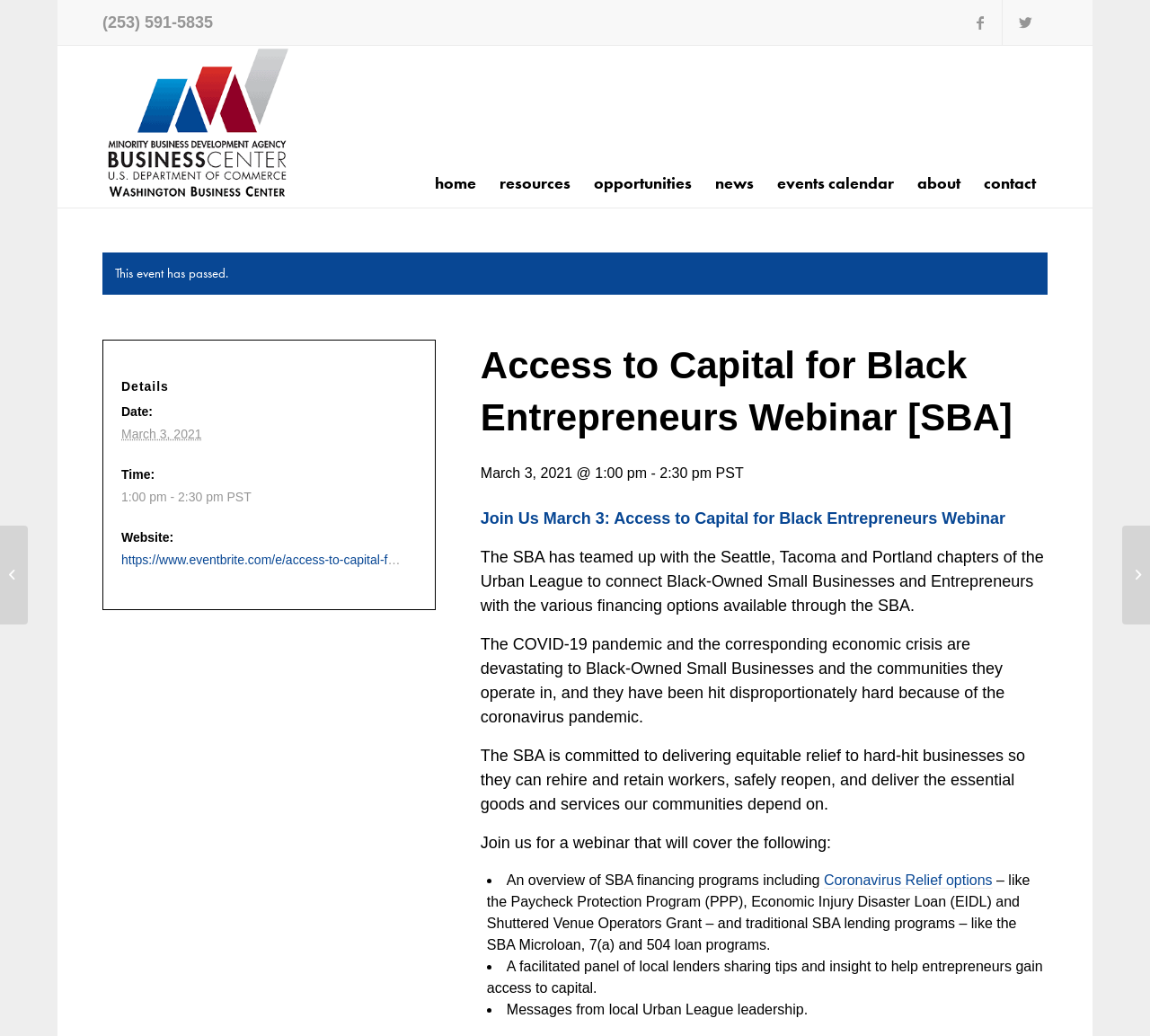What is the topic of the webinar on March 3?
Please respond to the question with a detailed and informative answer.

I found the topic of the webinar by reading the static text element with the bounding box coordinates [0.418, 0.491, 0.874, 0.509] which contains the text 'Join Us March 3: Access to Capital for Black Entrepreneurs Webinar'.